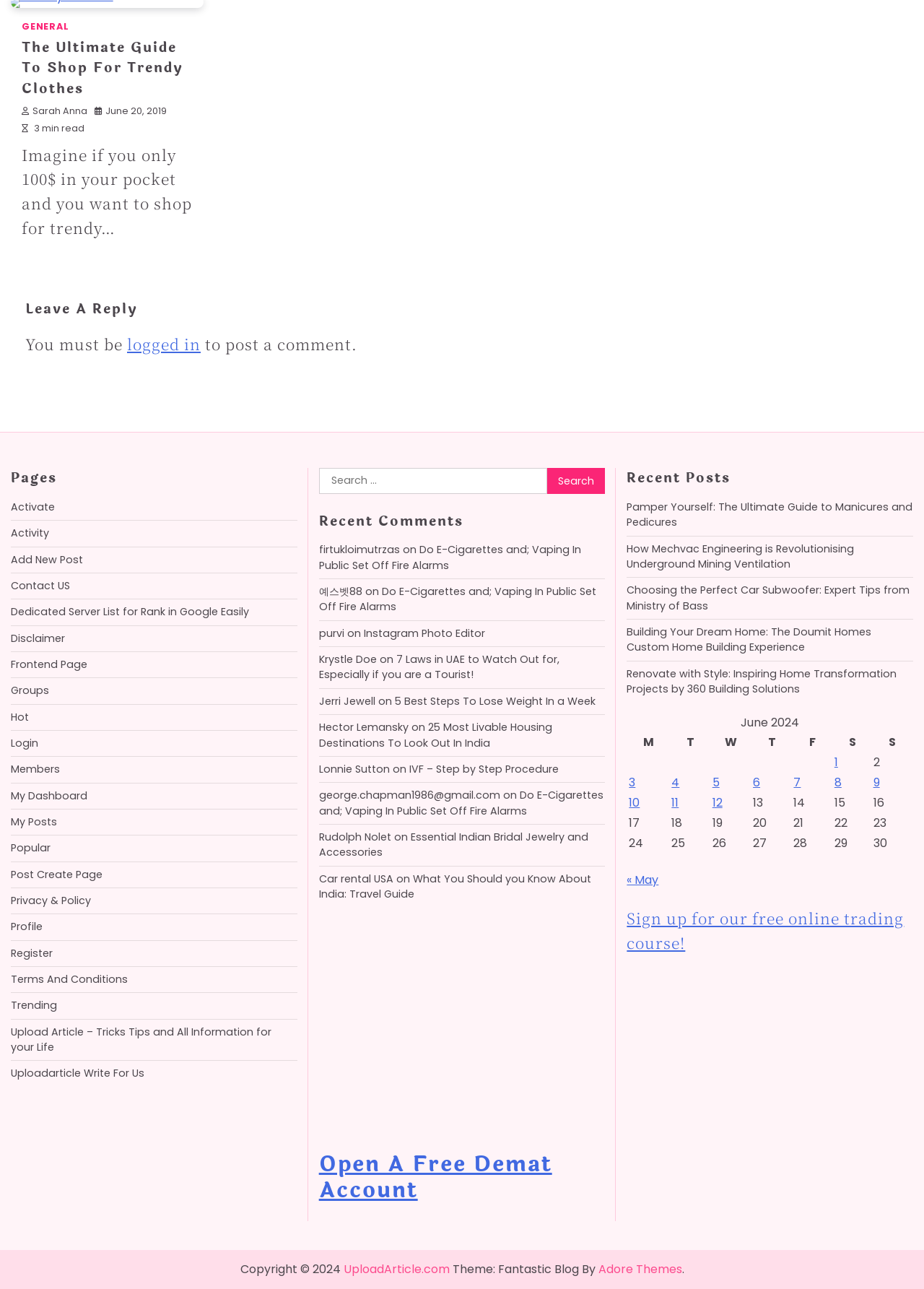Please look at the image and answer the question with a detailed explanation: What is the author of the article?

I found the author's name by looking at the link element with the text ' Sarah Anna' which is located near the top of the webpage.